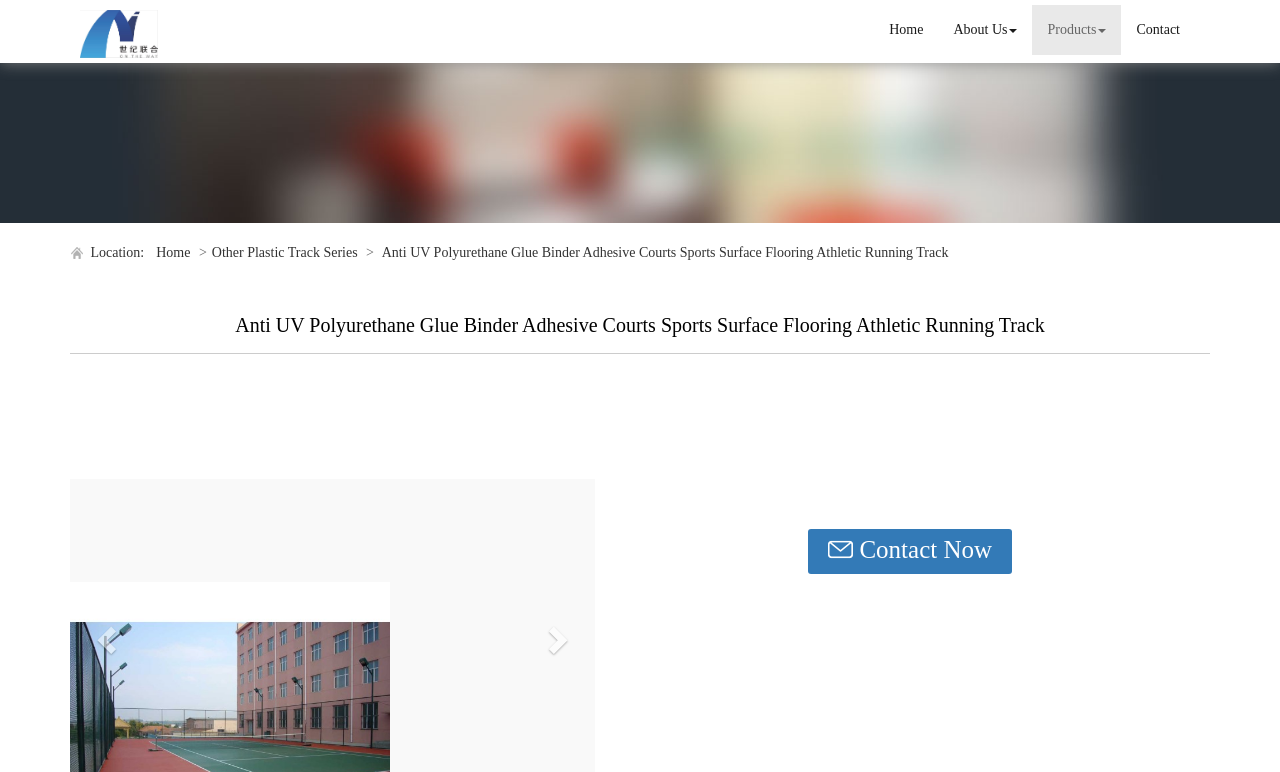Explain the webpage's layout and main content in detail.

The webpage is about a manufacturer of Anti UV Polyurethane Glue Binder Adhesive Courts Sports Surface Flooring Athletic Running Track. At the top, there is a navigation menu with four links: "Home", "About Us", "Products", and "Contact", aligned horizontally and taking up about a quarter of the screen width. 

Below the navigation menu, there is a company logo and a link to the company's name, "Zibo Century Union New Building Materials Co.,Ltd", positioned at the top-left corner of the page. 

On the left side of the page, there is a vertical listbox that spans about a quarter of the screen height, with a background image. 

To the right of the listbox, there is a section with a label "Location:" followed by a link to "Home" and then a link to "Other Plastic Track Series". Below these links, there is a prominent link to the product "Anti UV Polyurethane Glue Binder Adhesive Courts Sports Surface Flooring Athletic Running Track", which takes up about half of the screen width. 

At the bottom of the page, there is a call-to-action link "Contact Now" positioned near the bottom-right corner.